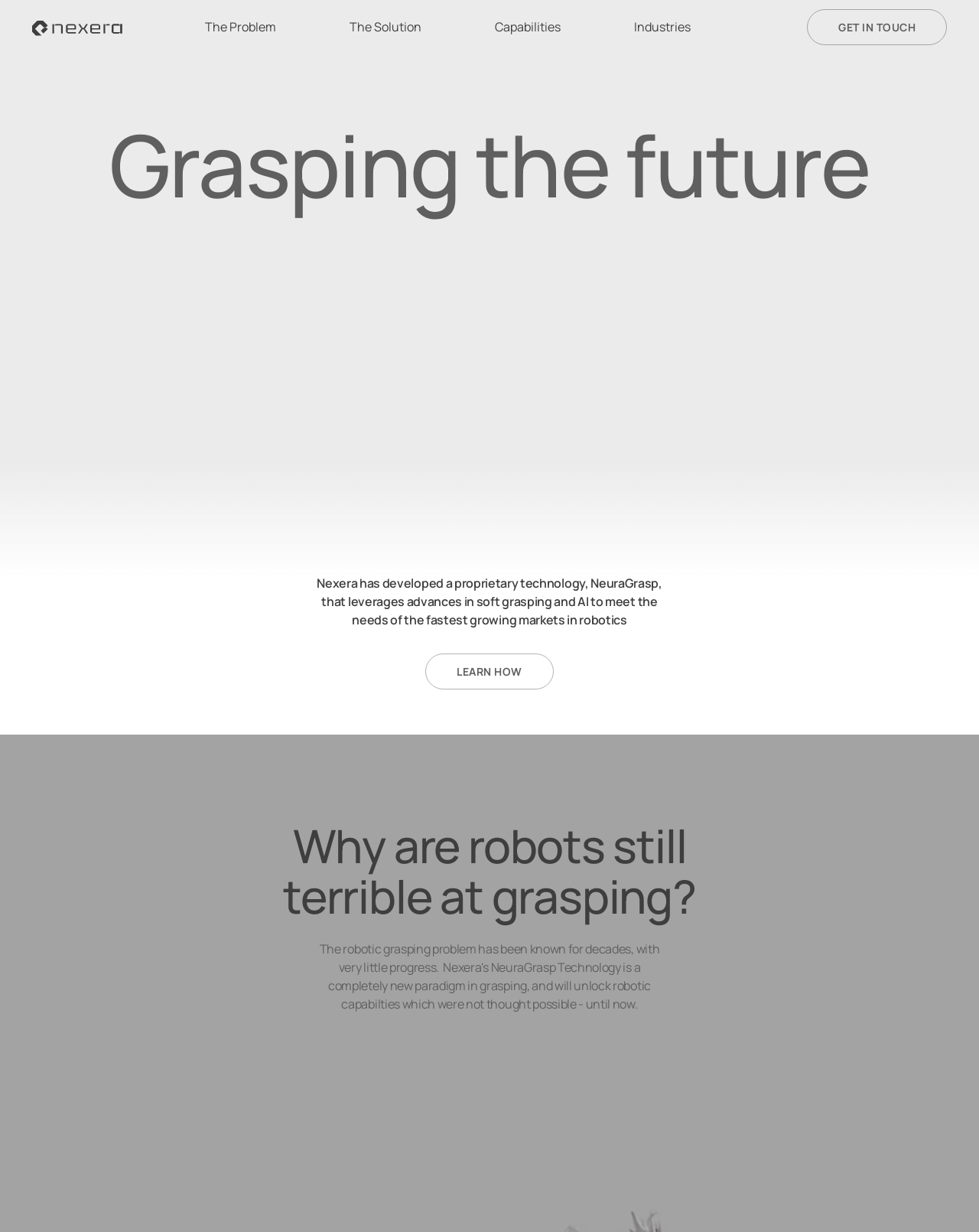Please extract the primary headline from the webpage.

Grasping the future